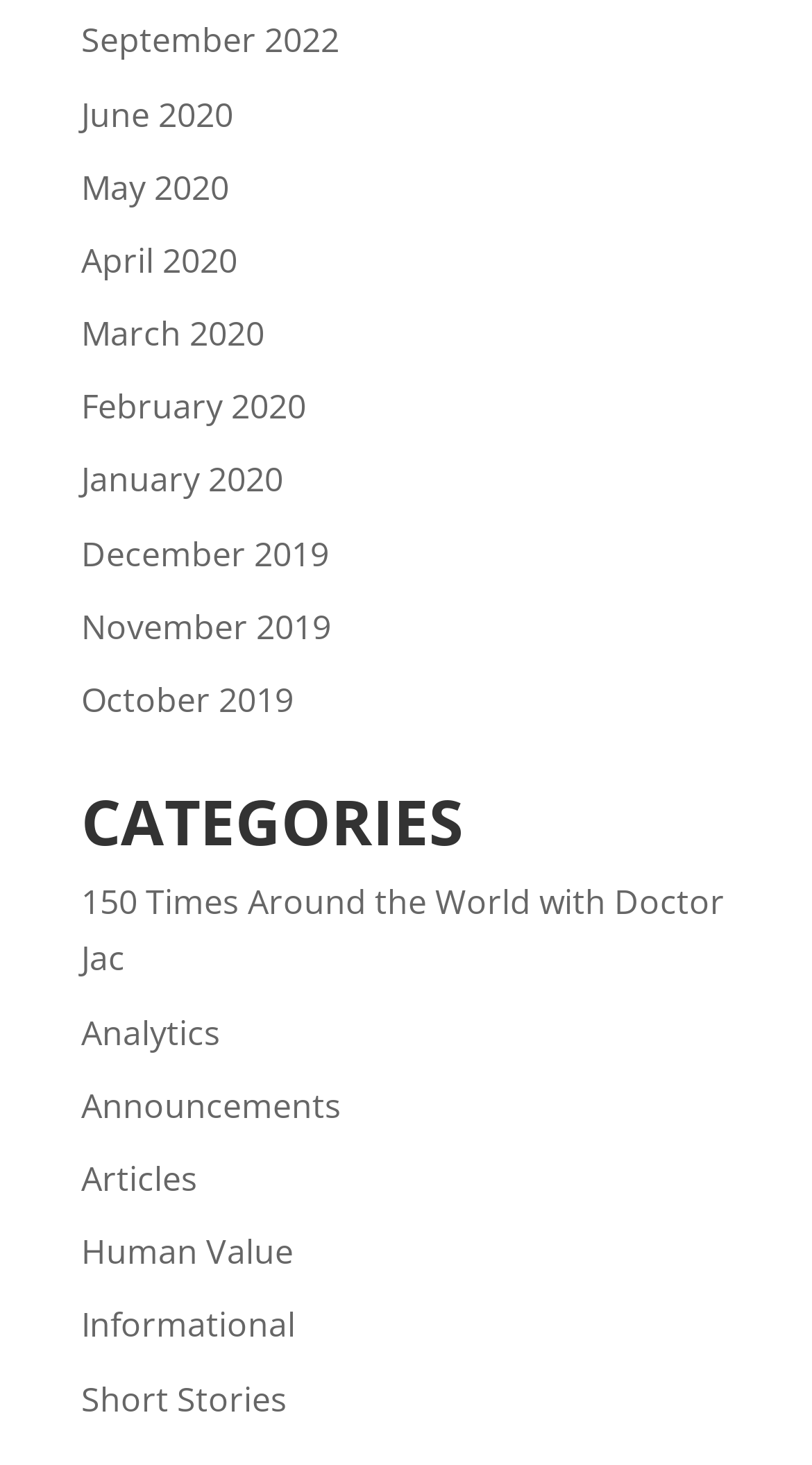Determine the bounding box coordinates for the area that needs to be clicked to fulfill this task: "Browse articles". The coordinates must be given as four float numbers between 0 and 1, i.e., [left, top, right, bottom].

[0.1, 0.789, 0.244, 0.82]